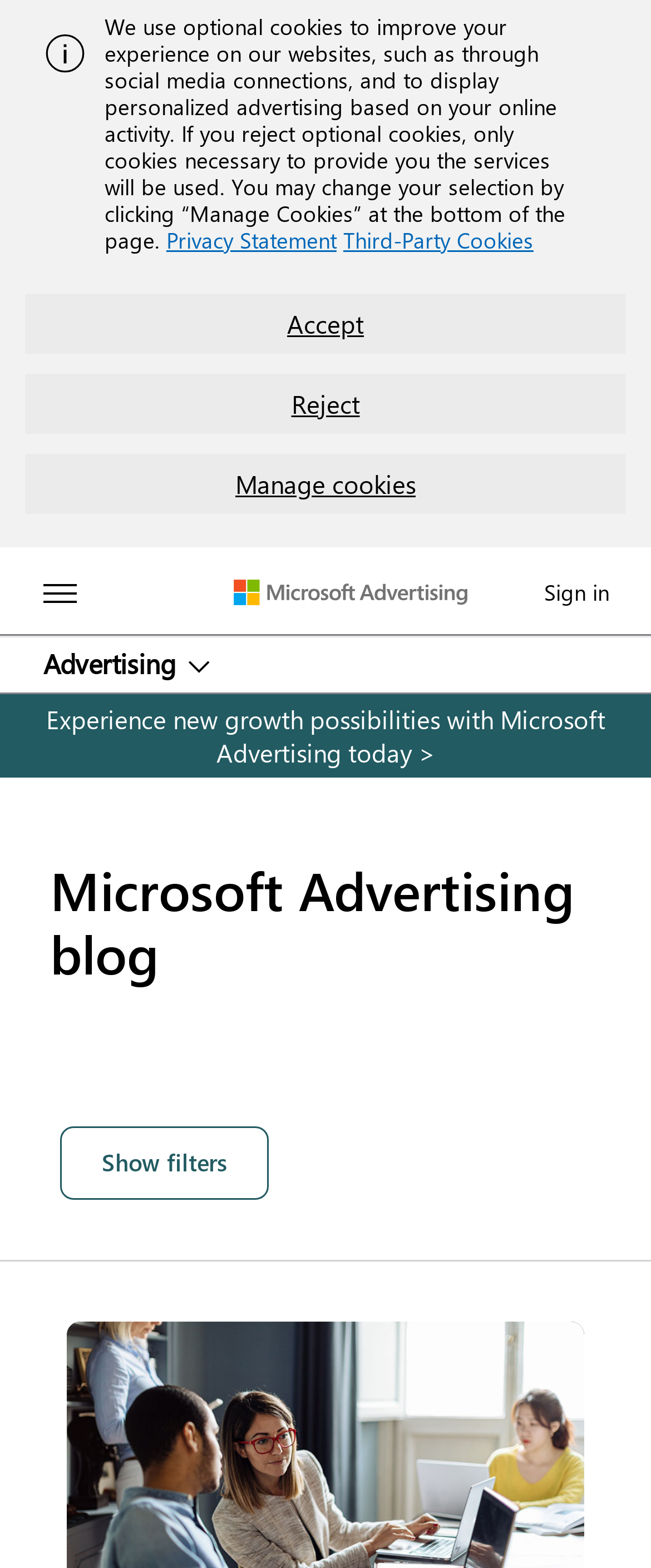Give a comprehensive overview of the webpage, including key elements.

The webpage is the Microsoft Advertising Blog, which provides insights from marketing experts on the latest industry trends. At the top of the page, there is a notification alert with an image on the left side, followed by a text describing the use of optional cookies and a link to the Privacy Statement and Third-Party Cookies. Below this notification, there are three buttons: Accept, Reject, and Manage cookies.

Underneath the notification, there is a header section with a button to expand or collapse a list of Microsoft products and services. To the right of this button, there is a link to Microsoft Advertising. Below this, there is another button labeled Advertising, which can be expanded to reveal a submenu with the text "Advertising". On the right side of the header section, there is a Sign in link.

The main content of the page starts with a call-to-action link, "Experience new growth possibilities with Microsoft Advertising today", which spans the entire width of the page. Below this, there is a heading that reads "Microsoft Advertising blog". Further down, there is a button labeled "Show filters".

Overall, the webpage has a clean and organized structure, with clear headings and concise text. The layout is divided into distinct sections, making it easy to navigate and find relevant information.